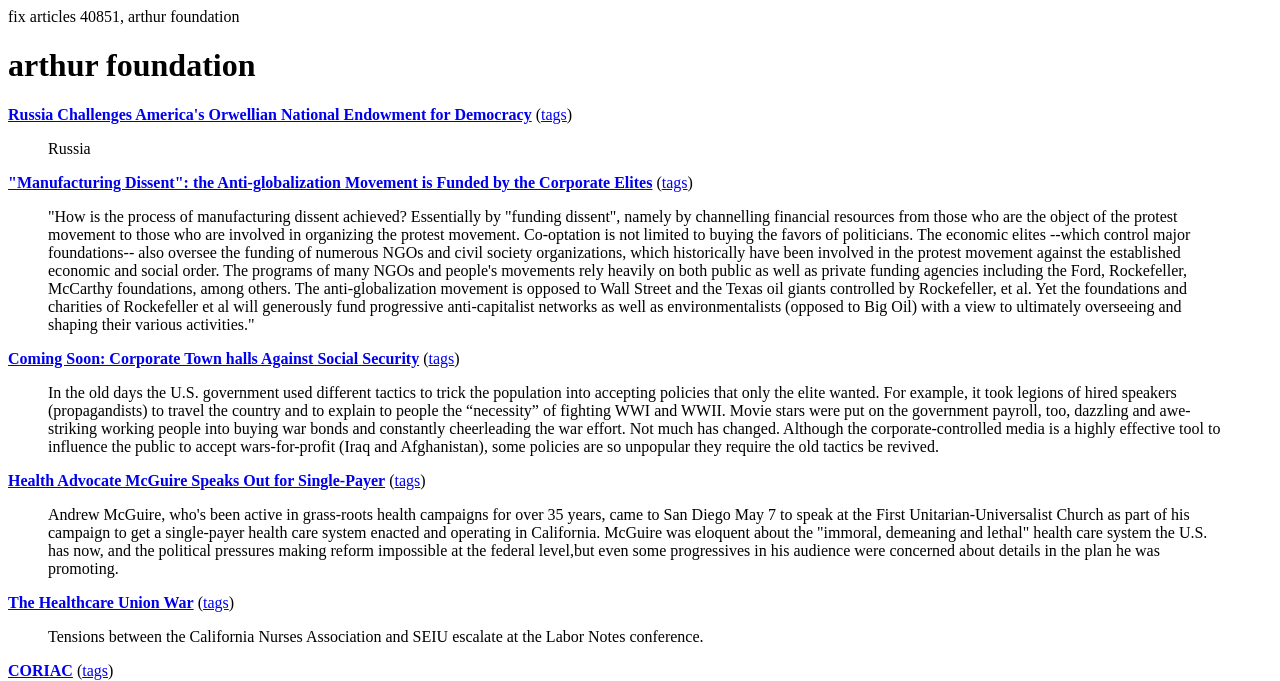What is the main topic of this webpage?
Identify the answer in the screenshot and reply with a single word or phrase.

Arthur Foundation